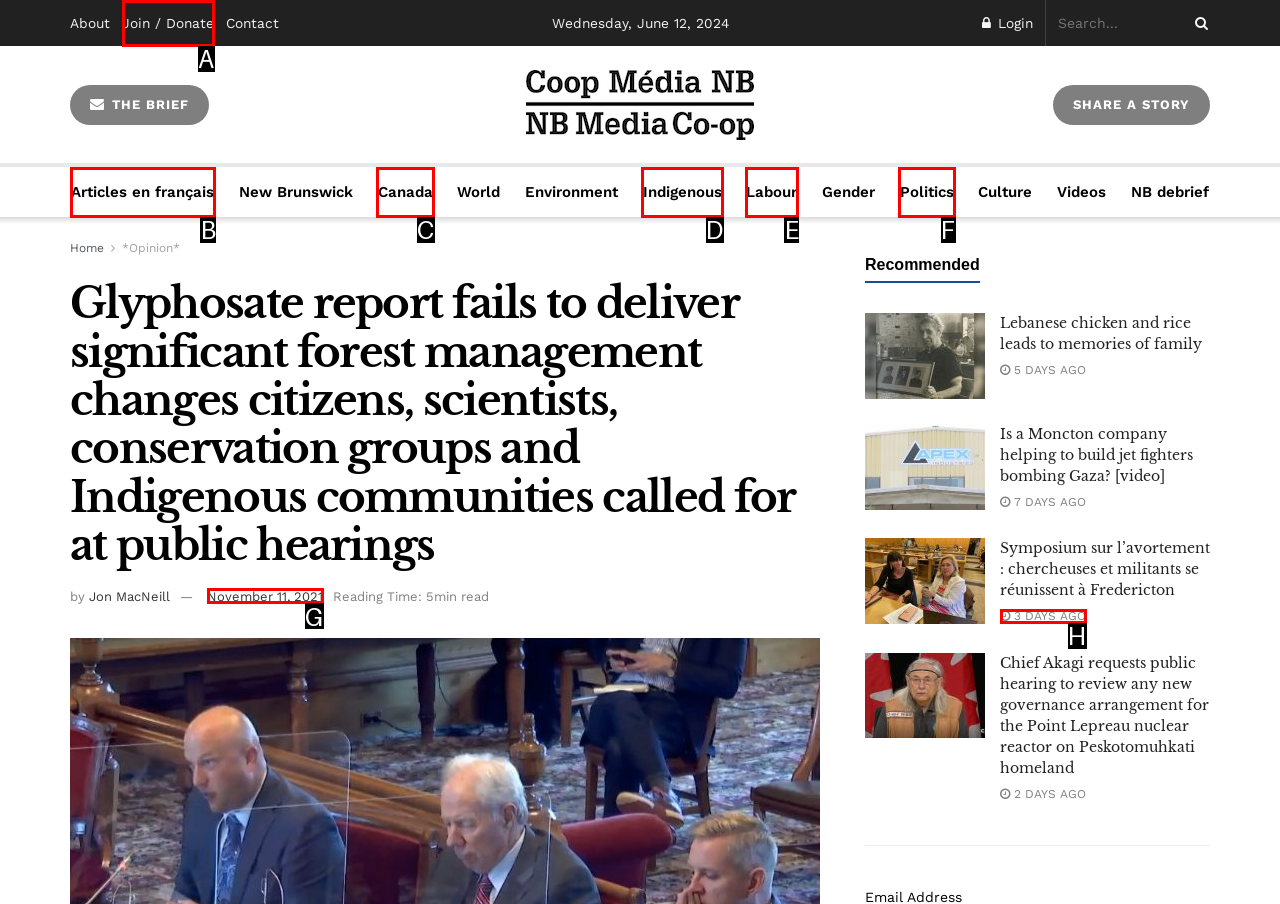Select the HTML element that matches the description: November 11, 2021. Provide the letter of the chosen option as your answer.

G